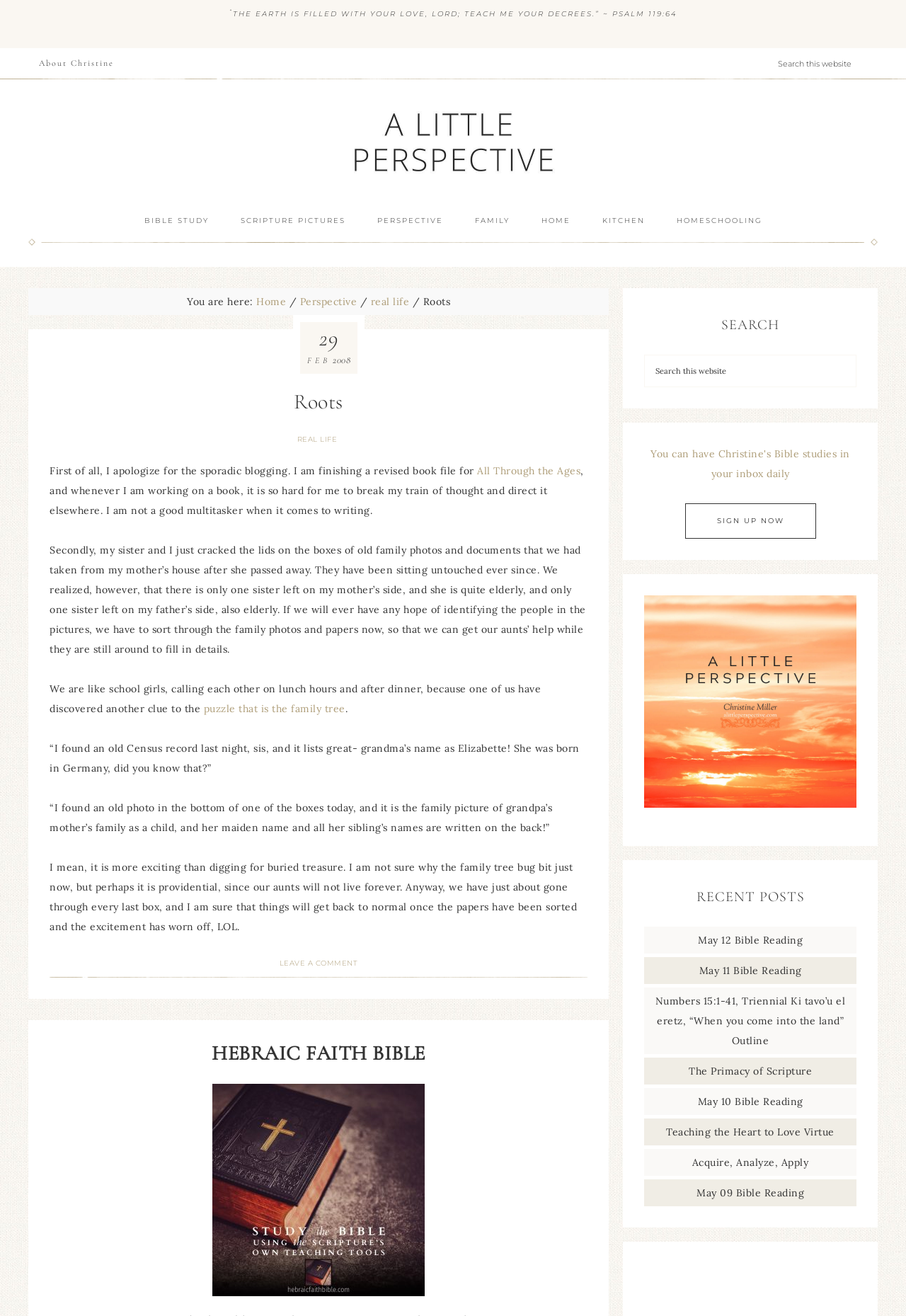Pinpoint the bounding box coordinates of the element to be clicked to execute the instruction: "Sign up for daily Bible studies".

[0.756, 0.382, 0.9, 0.409]